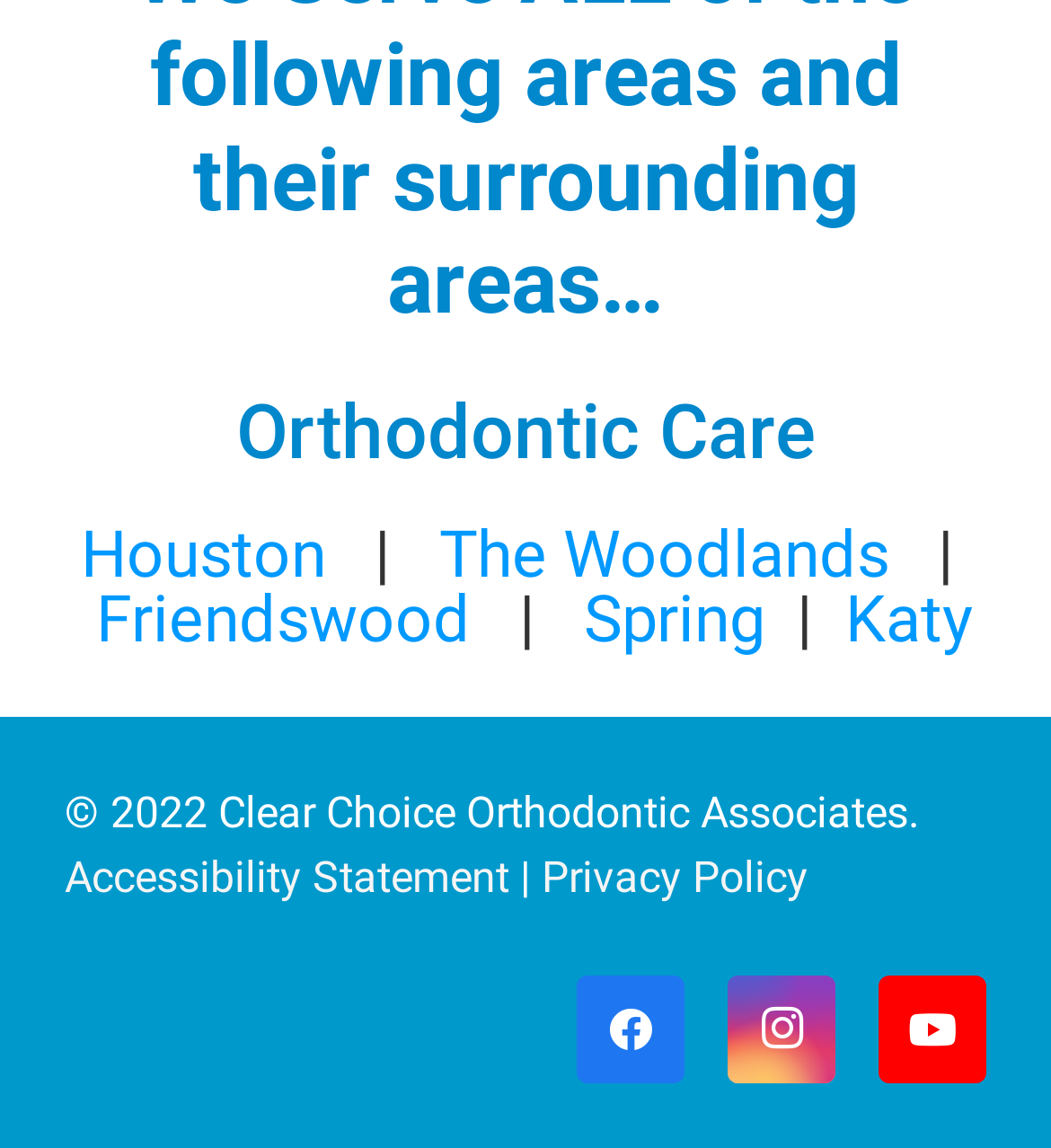Locate the bounding box coordinates of the area where you should click to accomplish the instruction: "Go to Friendswood".

[0.091, 0.507, 0.447, 0.573]